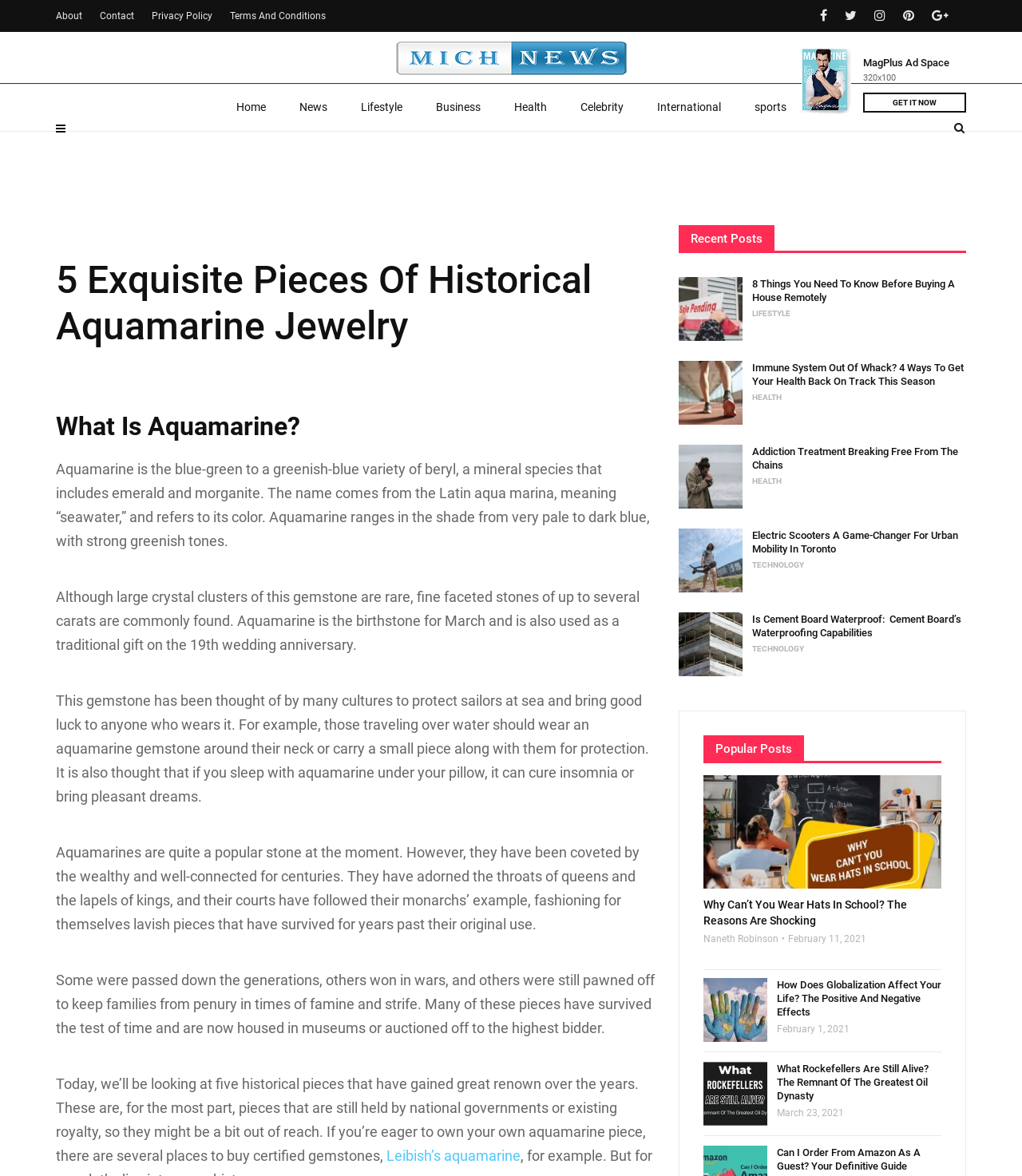Please identify the bounding box coordinates of the region to click in order to complete the given instruction: "visit the 'Leibish’s aquamarine' page". The coordinates should be four float numbers between 0 and 1, i.e., [left, top, right, bottom].

[0.378, 0.976, 0.509, 0.99]